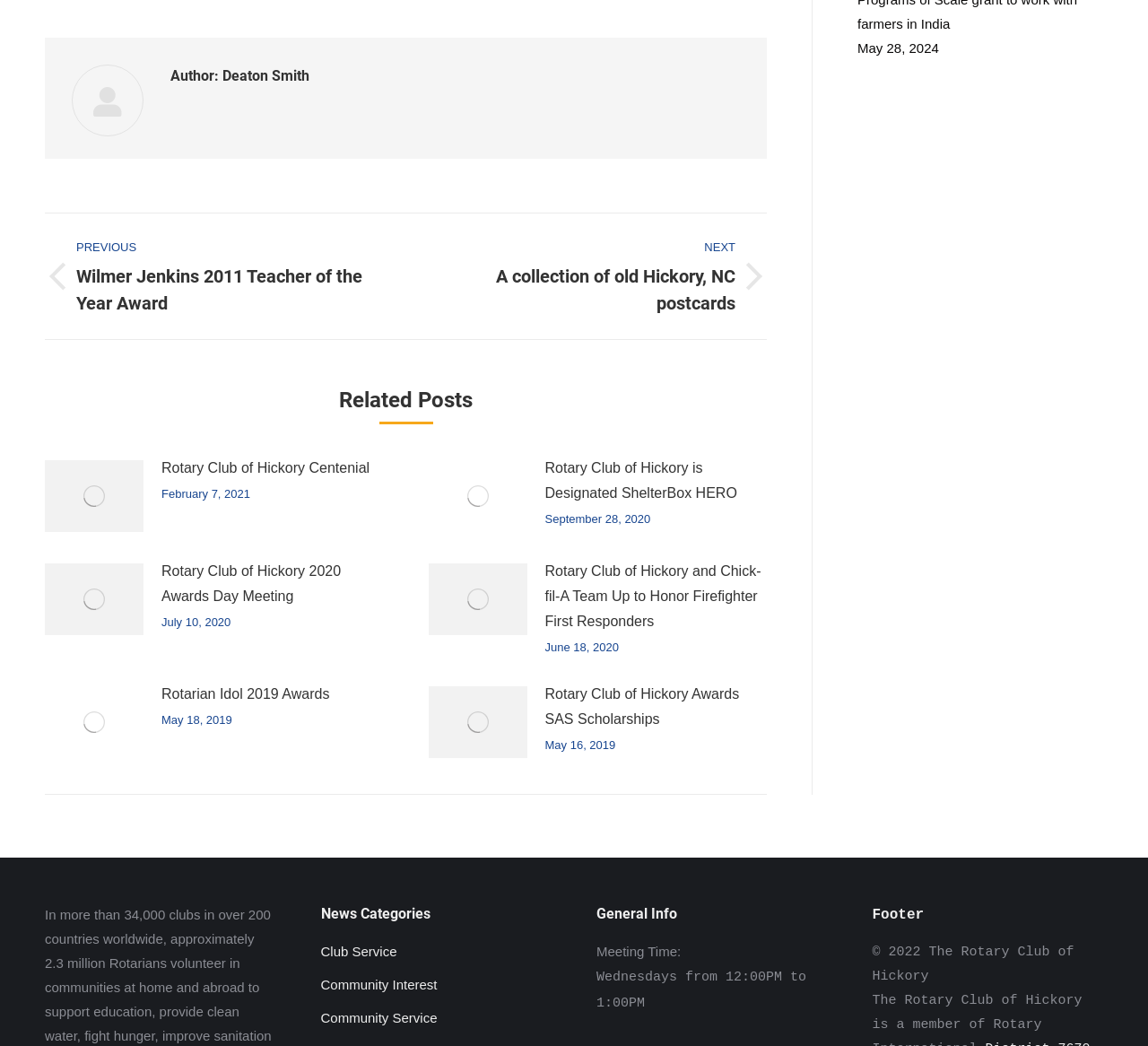Extract the bounding box coordinates for the UI element described by the text: "Rotarian Idol 2019 Awards". The coordinates should be in the form of [left, top, right, bottom] with values between 0 and 1.

[0.141, 0.651, 0.287, 0.675]